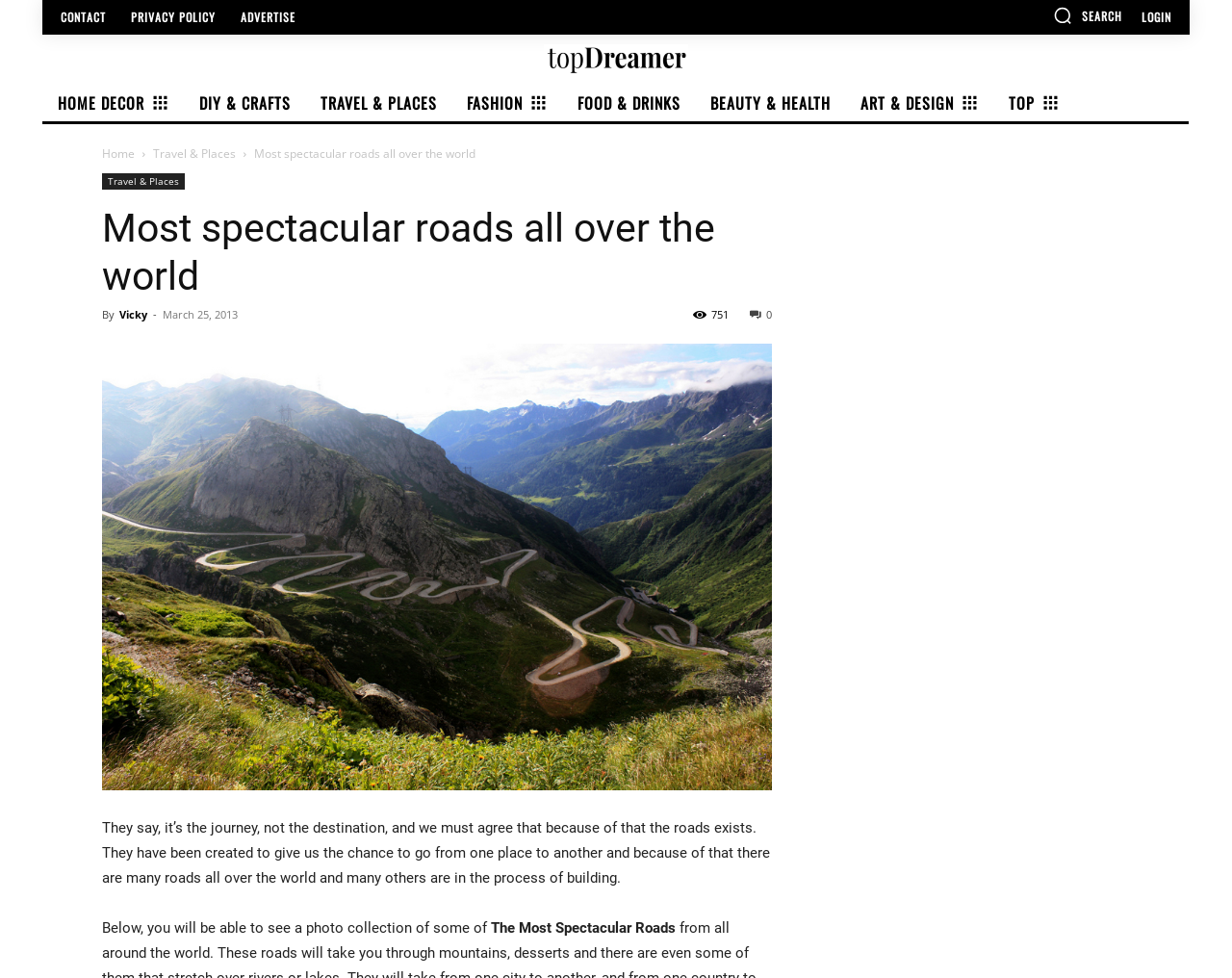Refer to the image and answer the question with as much detail as possible: What is the purpose of roads according to the article?

According to the article, roads exist to give us the chance to go from one place to another, as mentioned in the sentence 'They have been created to give us the chance to go from one place to another'.